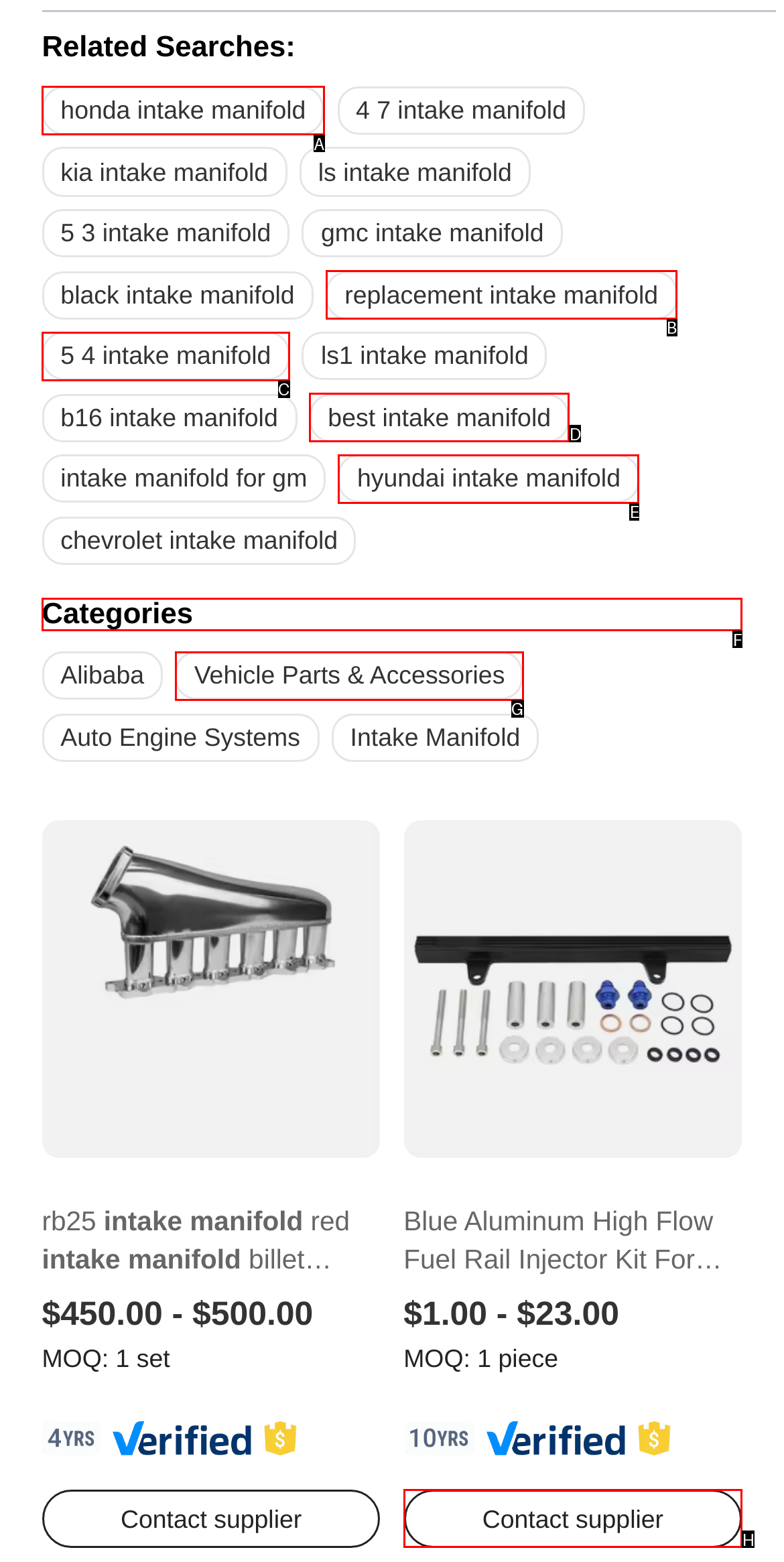Identify the HTML element you need to click to achieve the task: Click the 'Categories' heading. Respond with the corresponding letter of the option.

F